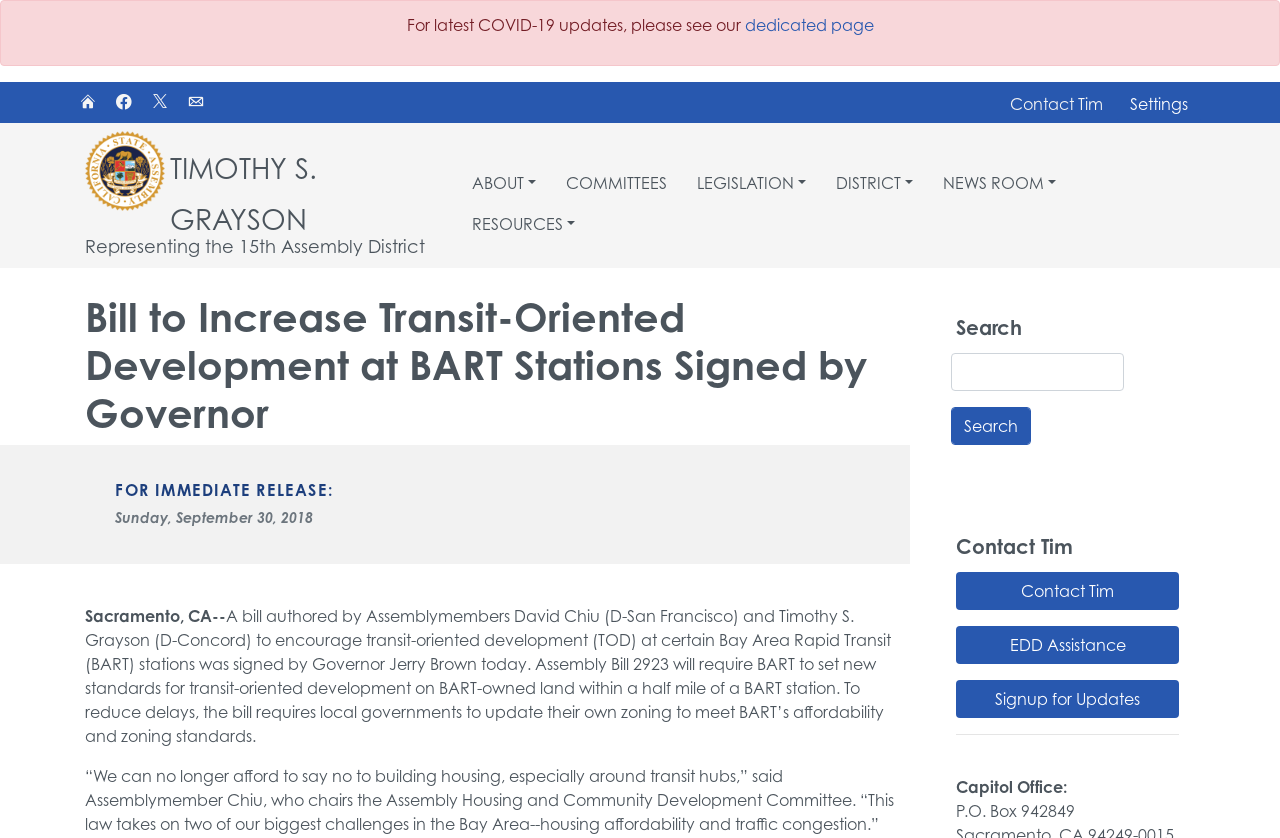What is the name of the district represented by Timothy S. Grayson?
Look at the image and respond with a single word or a short phrase.

15th Assembly District